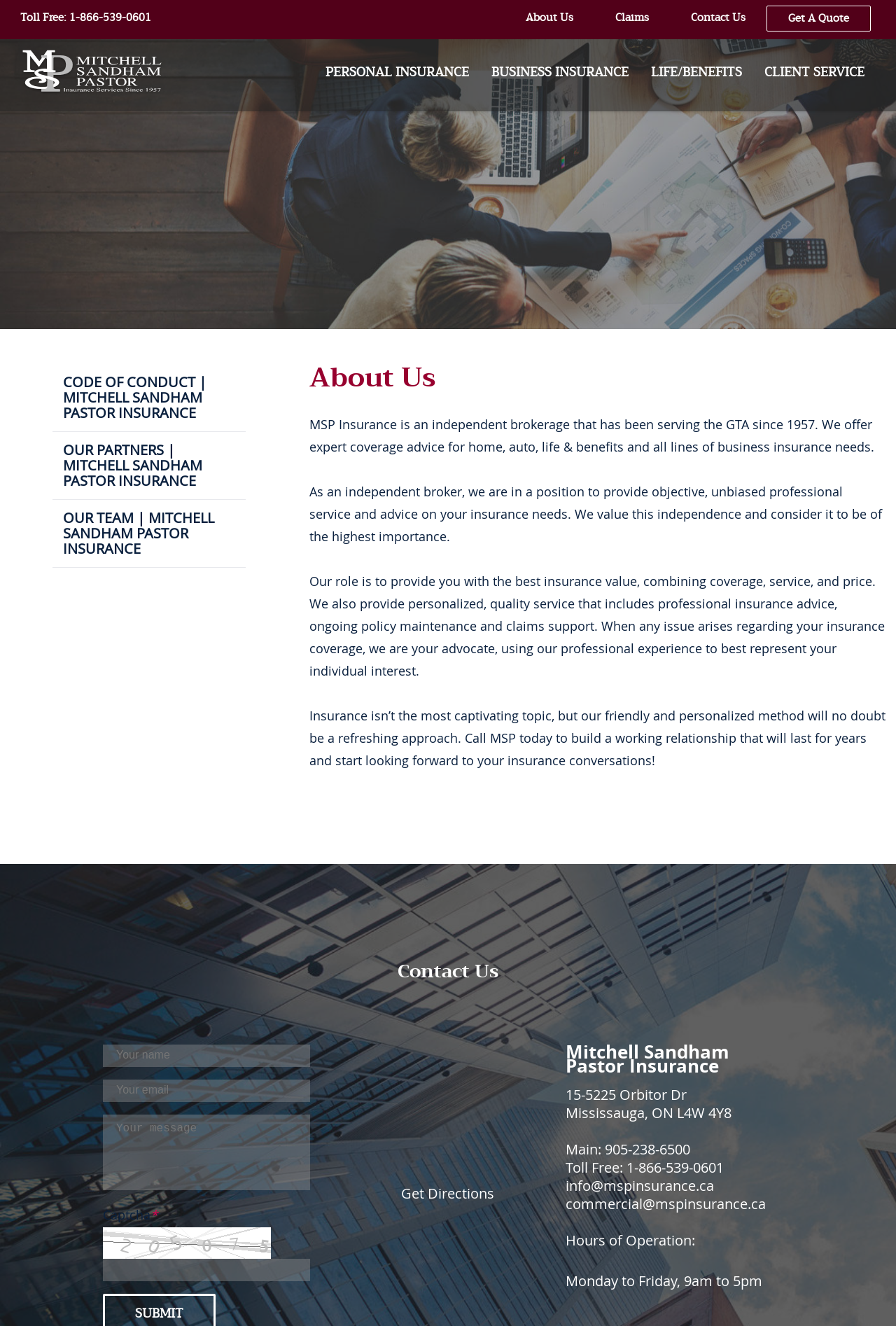Locate the bounding box coordinates of the clickable part needed for the task: "Click the 'Mitchell Sandham Pastor Insurance Logo' link".

[0.023, 0.037, 0.183, 0.072]